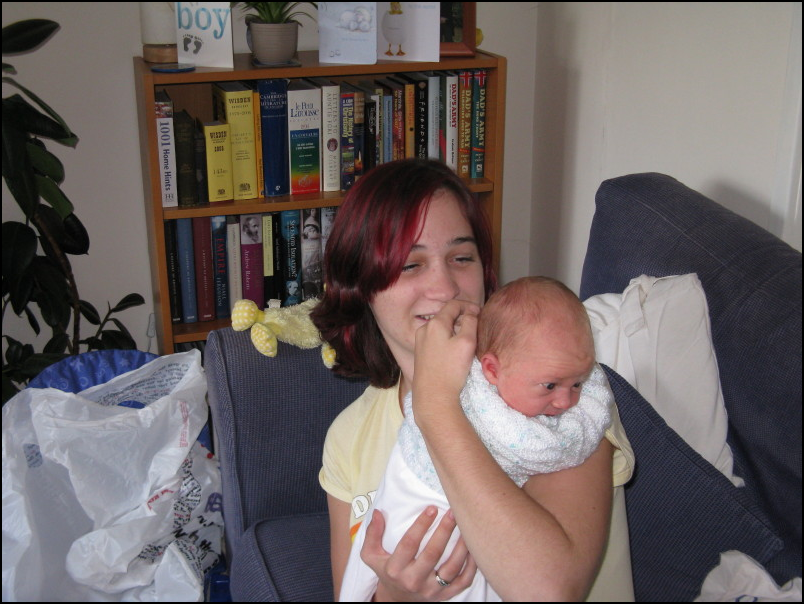What is surrounding the woman and the baby?
Based on the screenshot, respond with a single word or phrase.

shelves with books